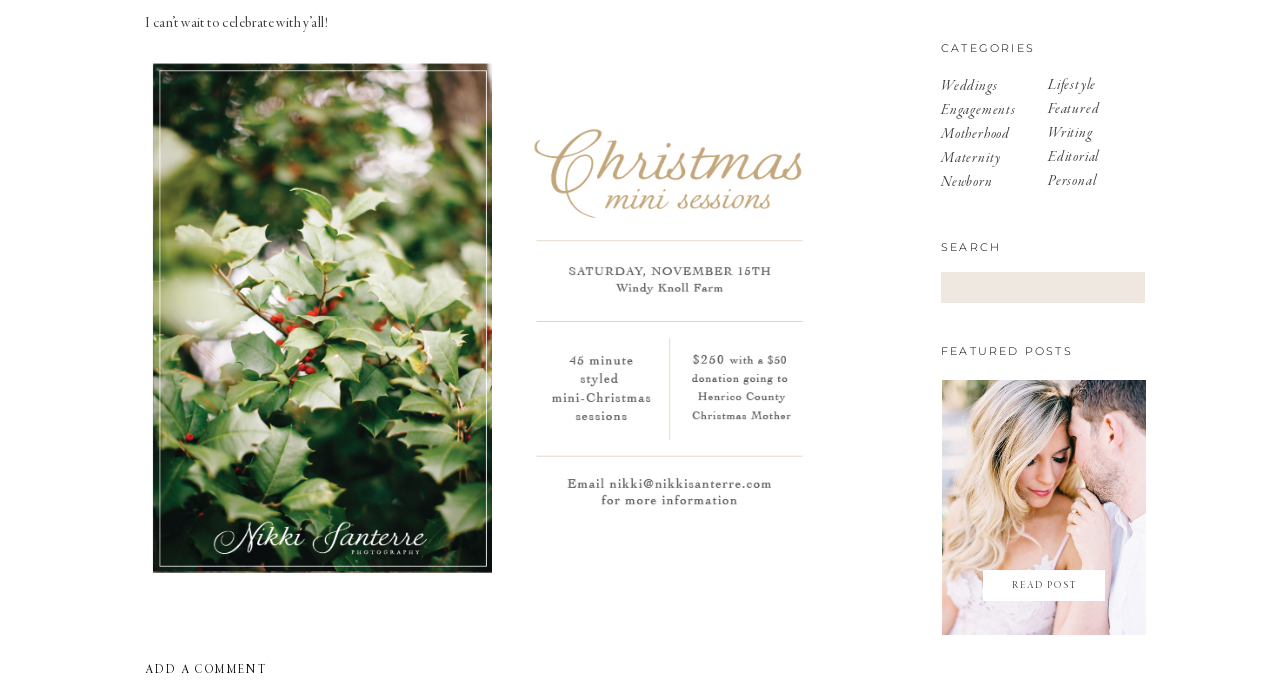What is the title of the first post?
Refer to the image and provide a one-word or short phrase answer.

NikkiSanterre_MiniSession_1